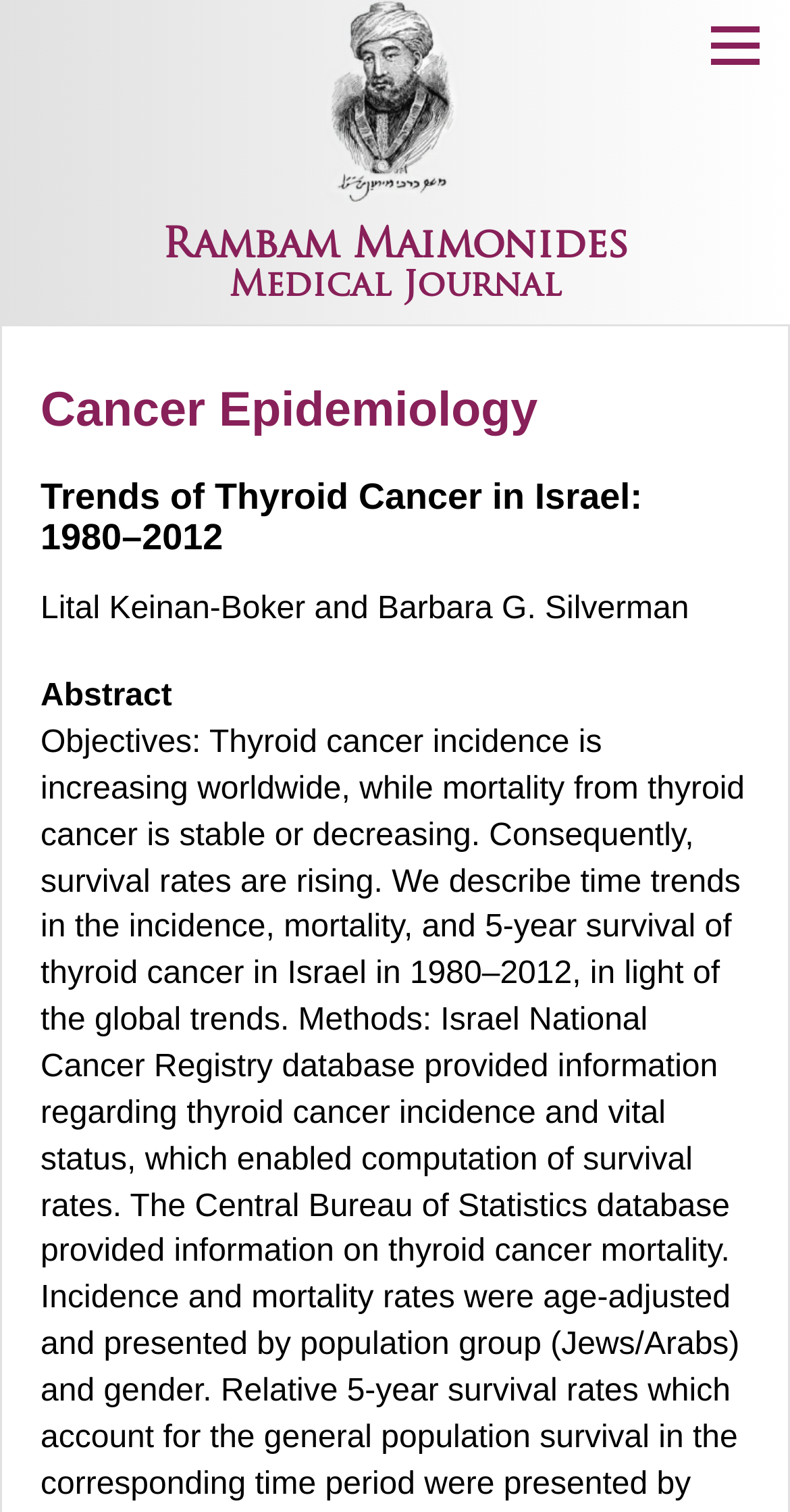Please provide the bounding box coordinates for the UI element as described: "alt="Rambam Maimonides Medical Journal"". The coordinates must be four floats between 0 and 1, represented as [left, top, right, bottom].

[0.038, 0.0, 0.962, 0.134]